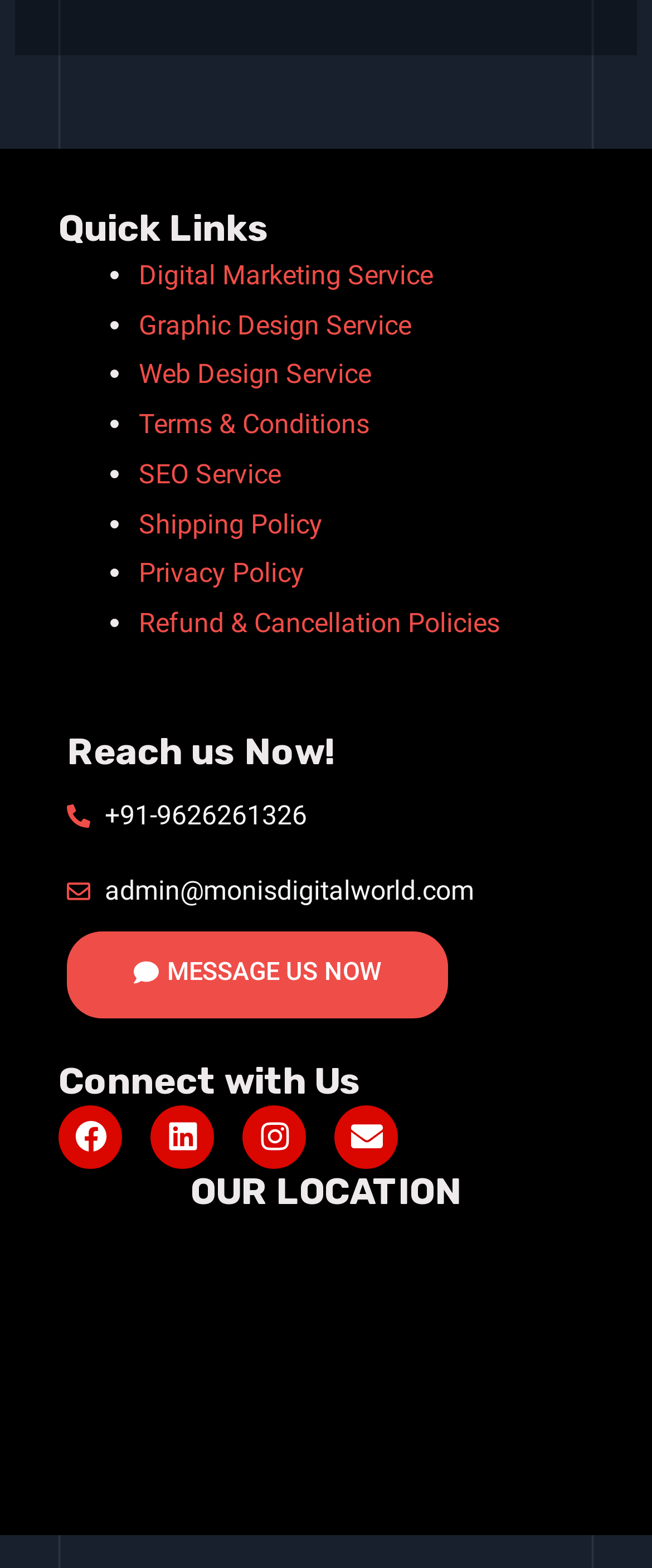How can I contact this company?
Please provide a full and detailed response to the question.

The 'Reach us Now!' section provides contact information, including a phone number, email address, and a 'MESSAGE US NOW' link, which suggests that I can contact the company through these means.